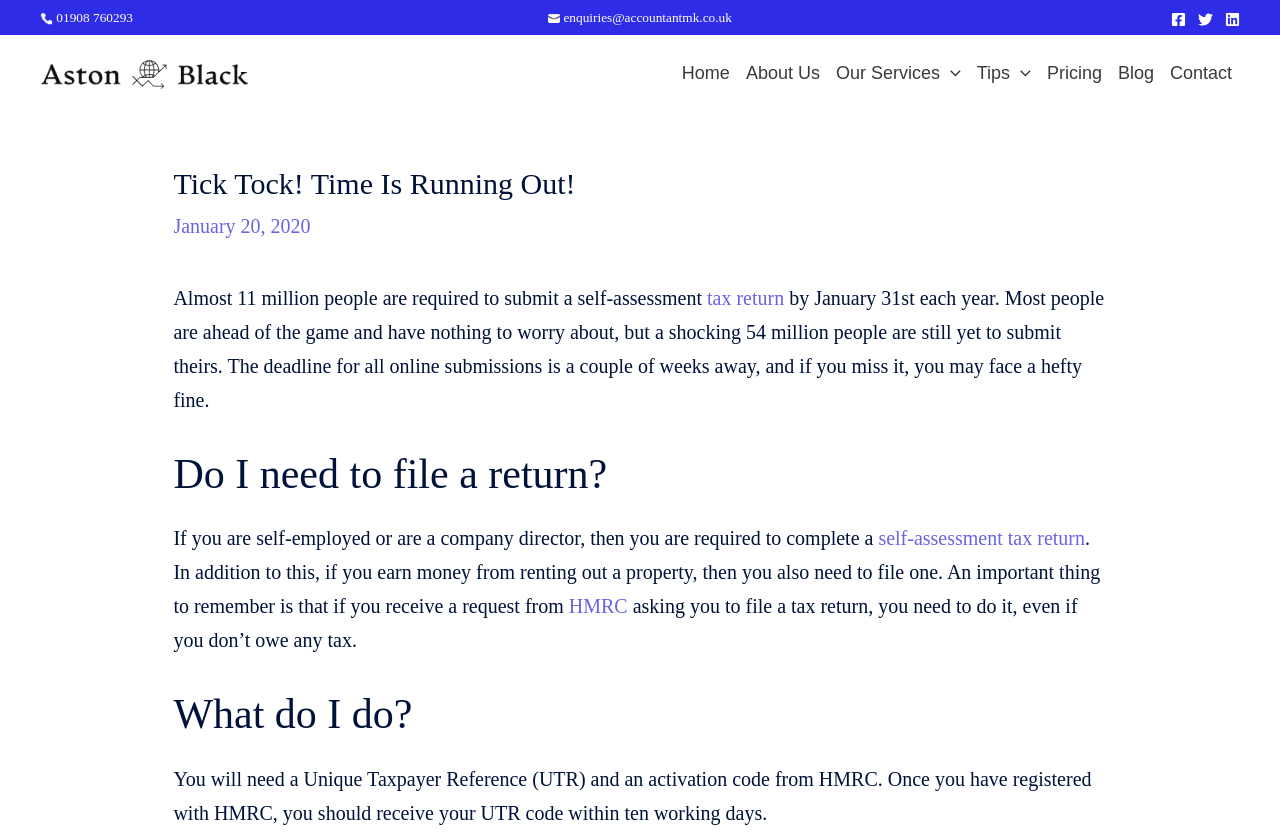Determine the bounding box coordinates of the clickable element to complete this instruction: "Go to Home page". Provide the coordinates in the format of four float numbers between 0 and 1, [left, top, right, bottom].

[0.526, 0.066, 0.576, 0.107]